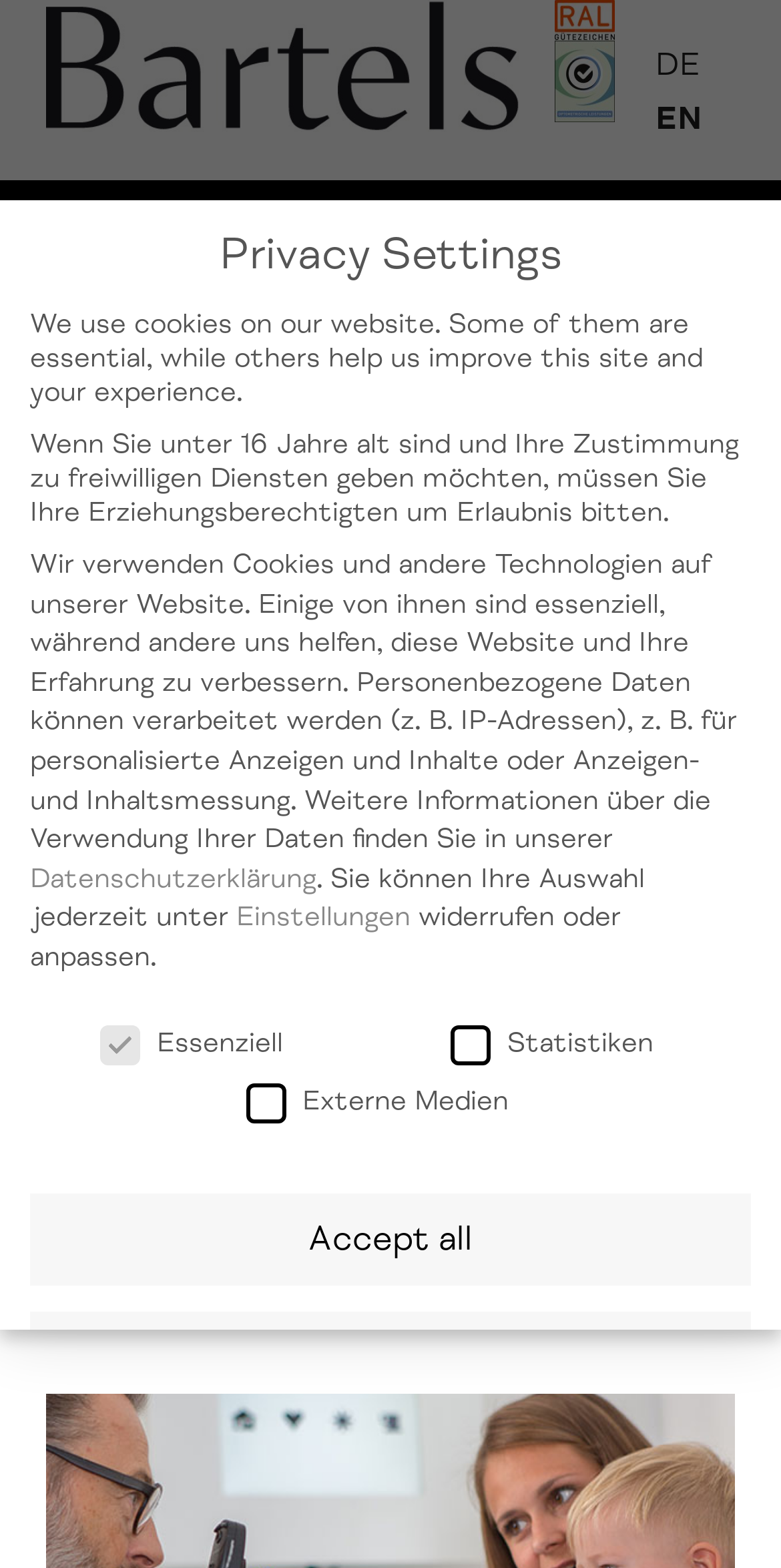Please indicate the bounding box coordinates of the element's region to be clicked to achieve the instruction: "Try on virtual glasses". Provide the coordinates as four float numbers between 0 and 1, i.e., [left, top, right, bottom].

[0.261, 0.756, 0.649, 0.848]